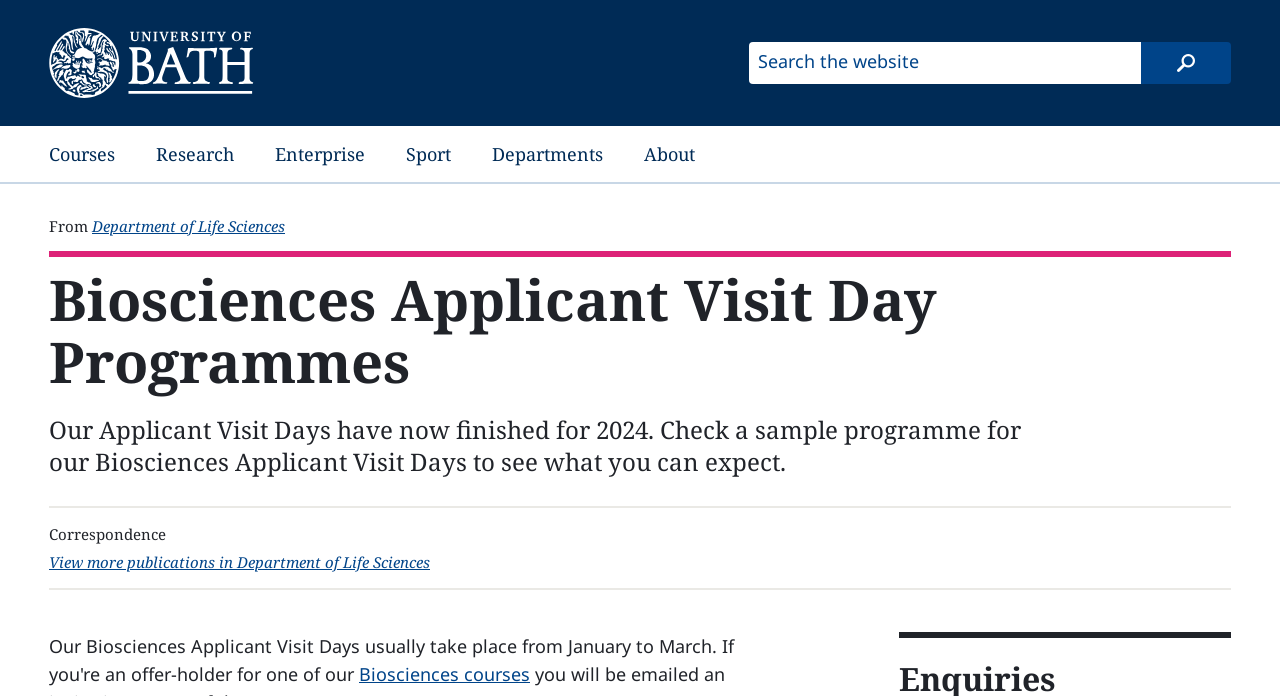What is the purpose of the search bar?
Based on the screenshot, answer the question with a single word or phrase.

To search for terms